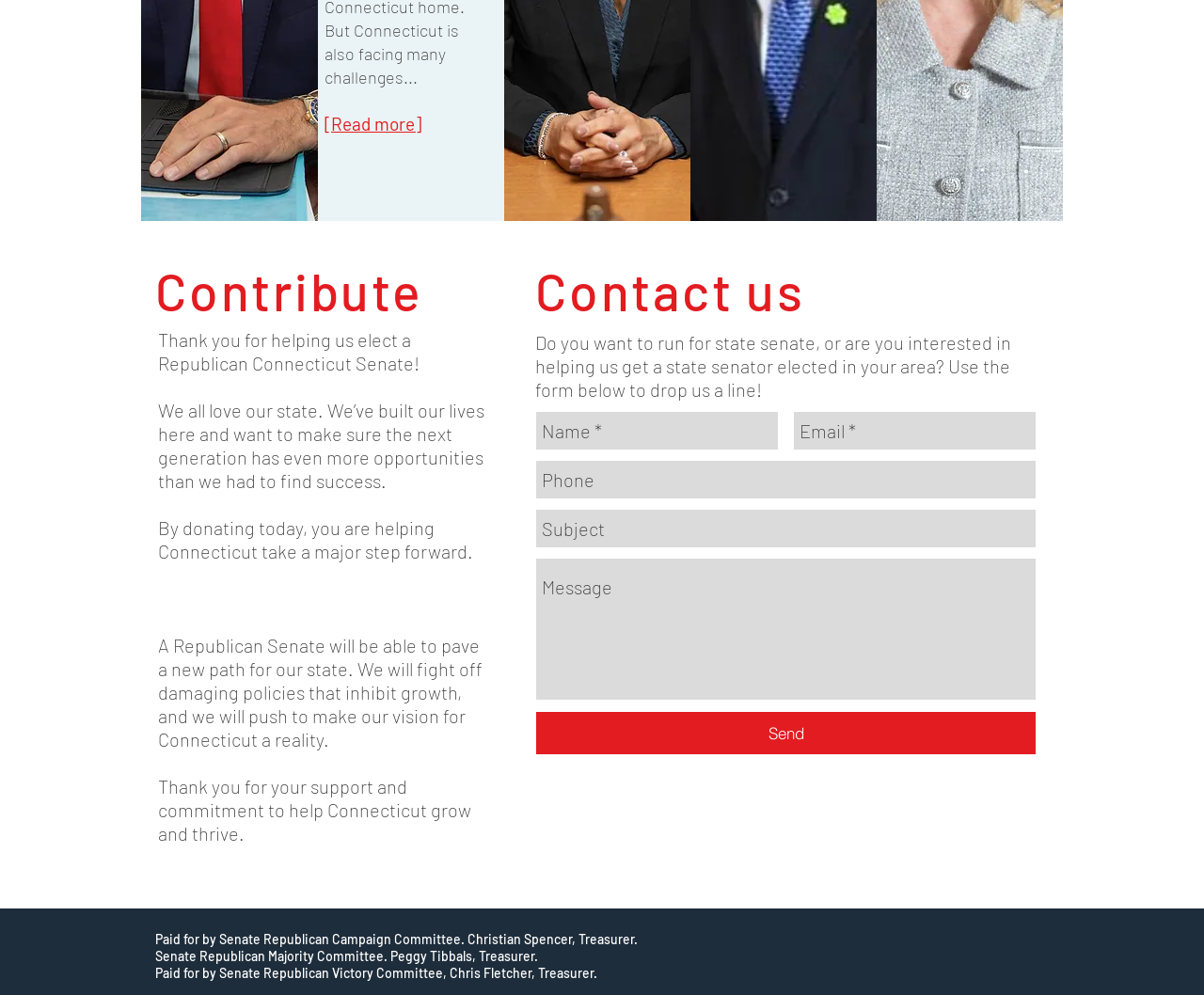Please identify the bounding box coordinates of the element's region that I should click in order to complete the following instruction: "Learn about the Holocaust". The bounding box coordinates consist of four float numbers between 0 and 1, i.e., [left, top, right, bottom].

None